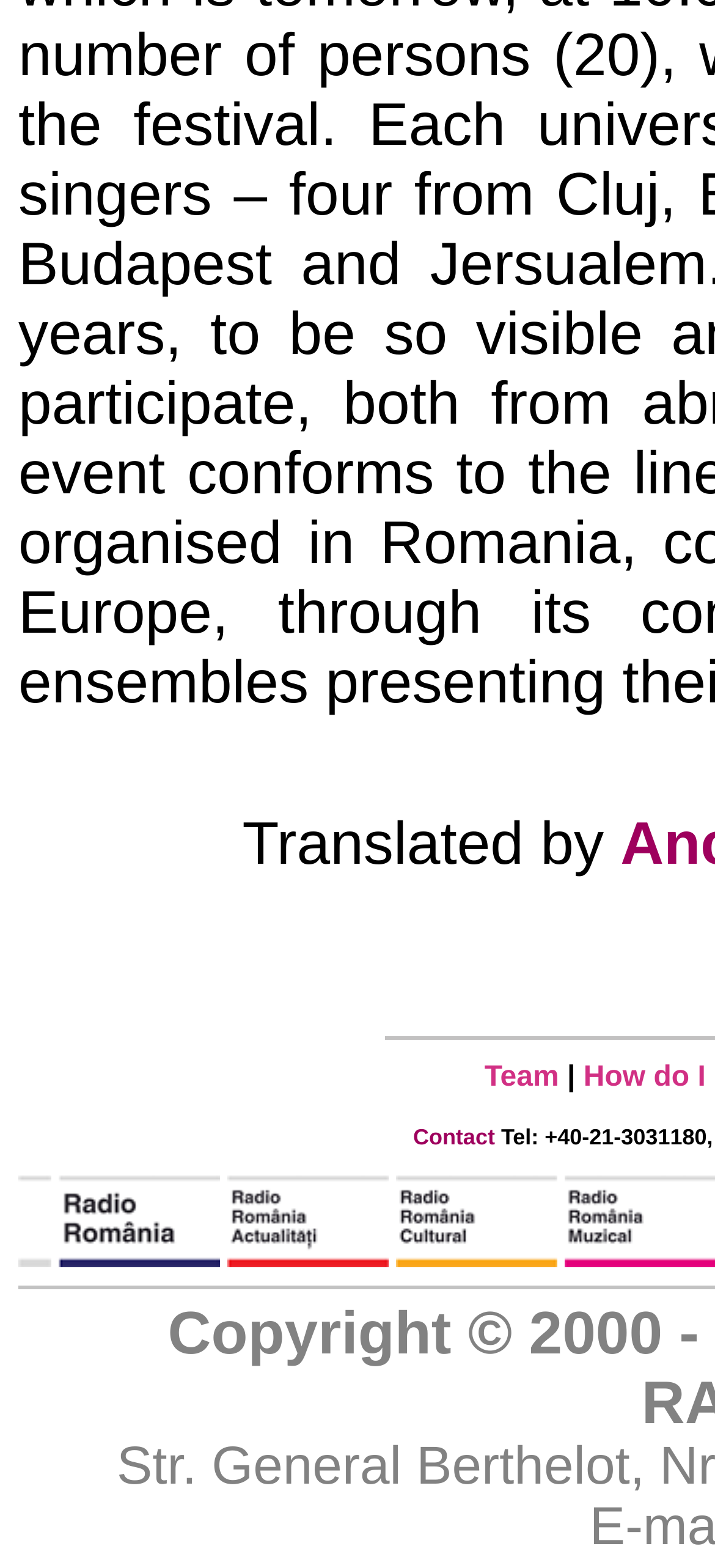Respond with a single word or phrase to the following question:
How many columns are in the table?

7